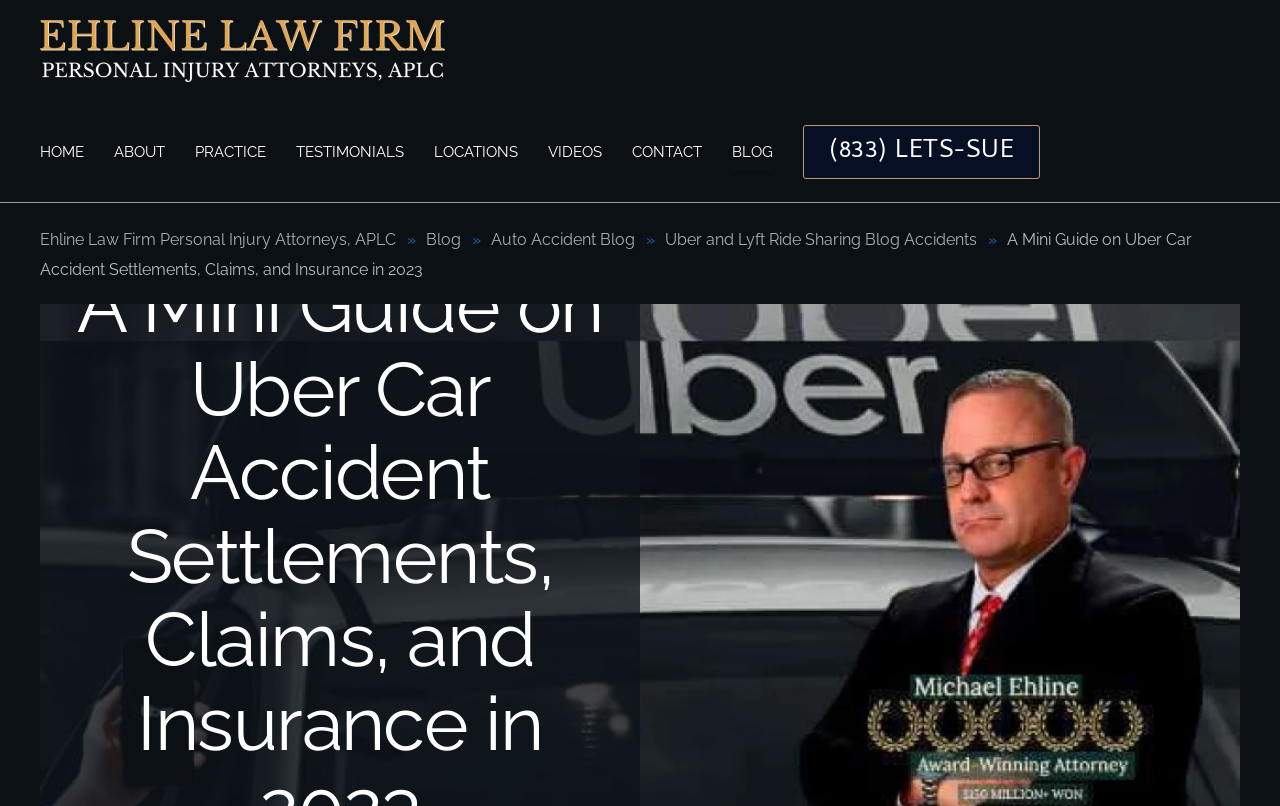Offer an extensive depiction of the webpage and its key elements.

The webpage is about Uber car accident settlements, claims, and insurance, with a focus on statistics and guidance for pedestrians or hurt guests involved in such accidents. 

At the top left corner, there is a link to skip to the main content, and next to it, a link to go back to the home page, accompanied by an image of the Ehline Law Firm Home Page. 

Below these links, there is a navigation menu with several buttons and links, including HOME, ABOUT, PRACTICE, TESTIMONIALS, LOCATIONS, VIDEOS, CONTACT, and BLOG, each with a dropdown menu. 

To the right of the navigation menu, there is a phone number link, (833) LETS-SUE. 

Further down, there is a breadcrumb navigation section, which shows the page's hierarchy, starting from the Ehline Law Firm Personal Injury Attorneys, APLC, followed by Blog, Auto Accident Blog, and finally, Uber and Lyft Ride Sharing Blog Accidents. 

Below the breadcrumb navigation, there is a title, "A Mini Guide on Uber Car Accident Settlements, Claims, and Insurance in 2023", which suggests that the main content of the page will provide a comprehensive guide on this topic.